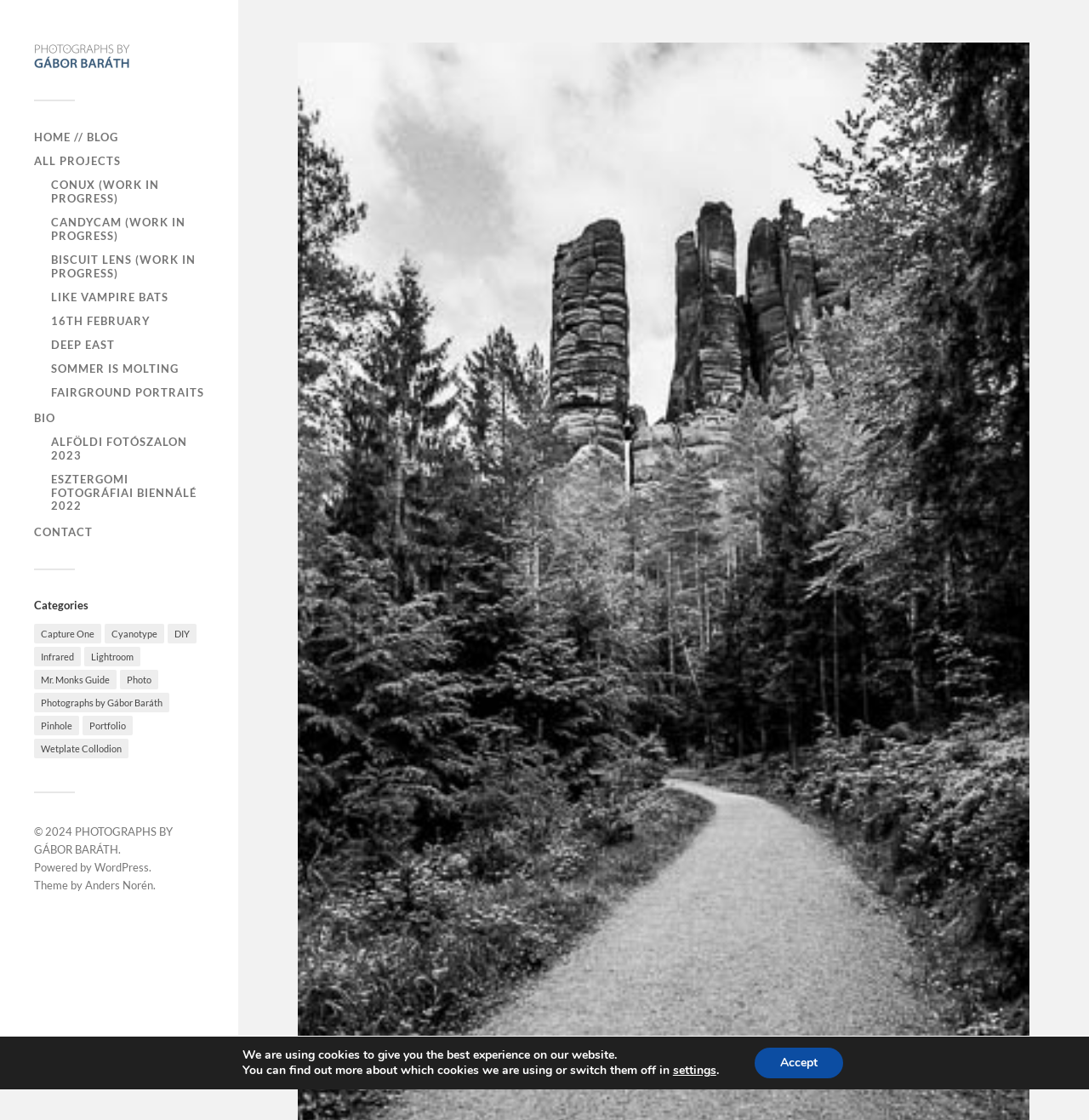Locate the bounding box coordinates of the area to click to fulfill this instruction: "go to home page". The bounding box should be presented as four float numbers between 0 and 1, in the order [left, top, right, bottom].

[0.031, 0.116, 0.109, 0.128]